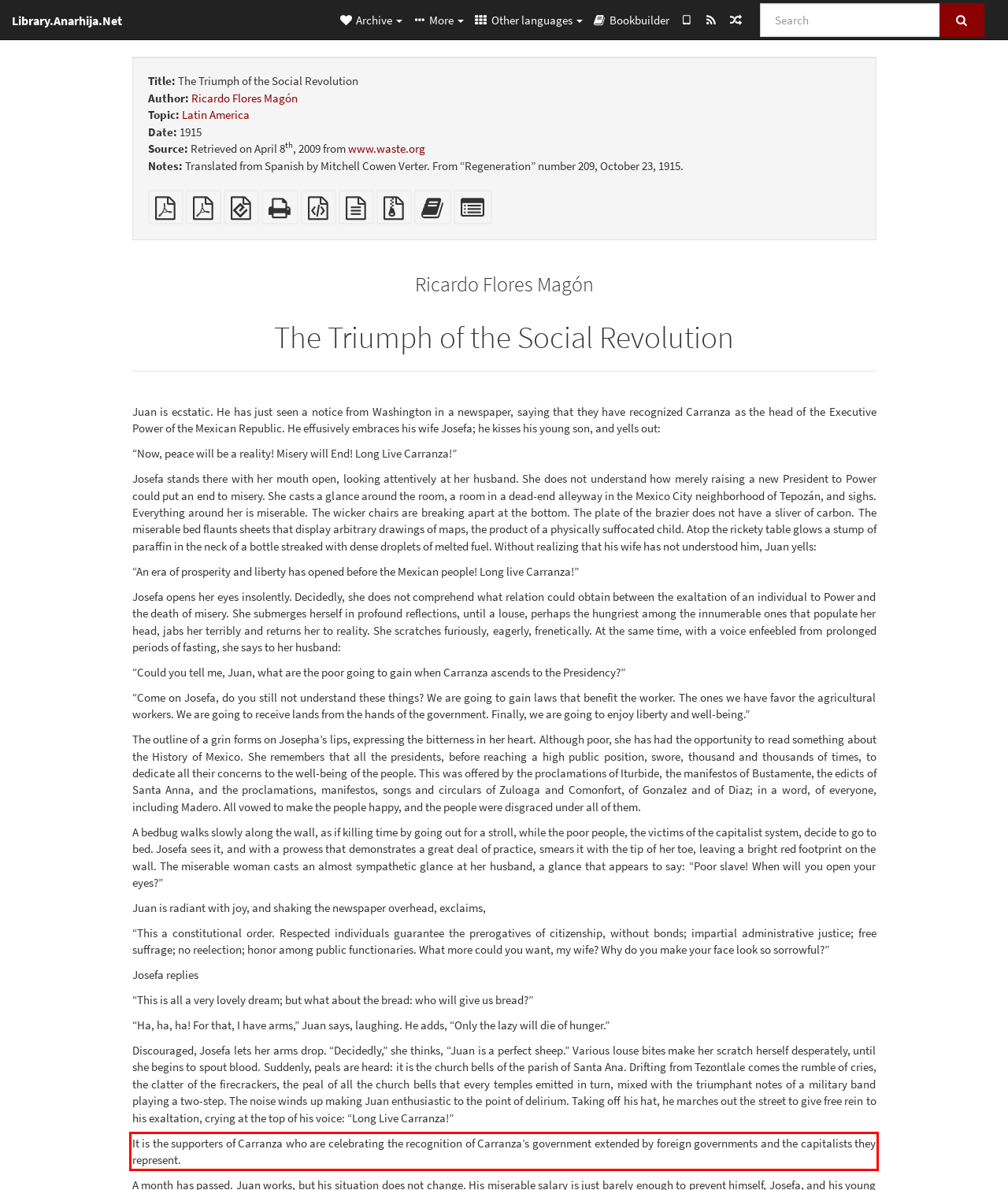Inspect the webpage screenshot that has a red bounding box and use OCR technology to read and display the text inside the red bounding box.

It is the supporters of Carranza who are celebrating the recognition of Carranza’s government extended by foreign governments and the capitalists they represent.